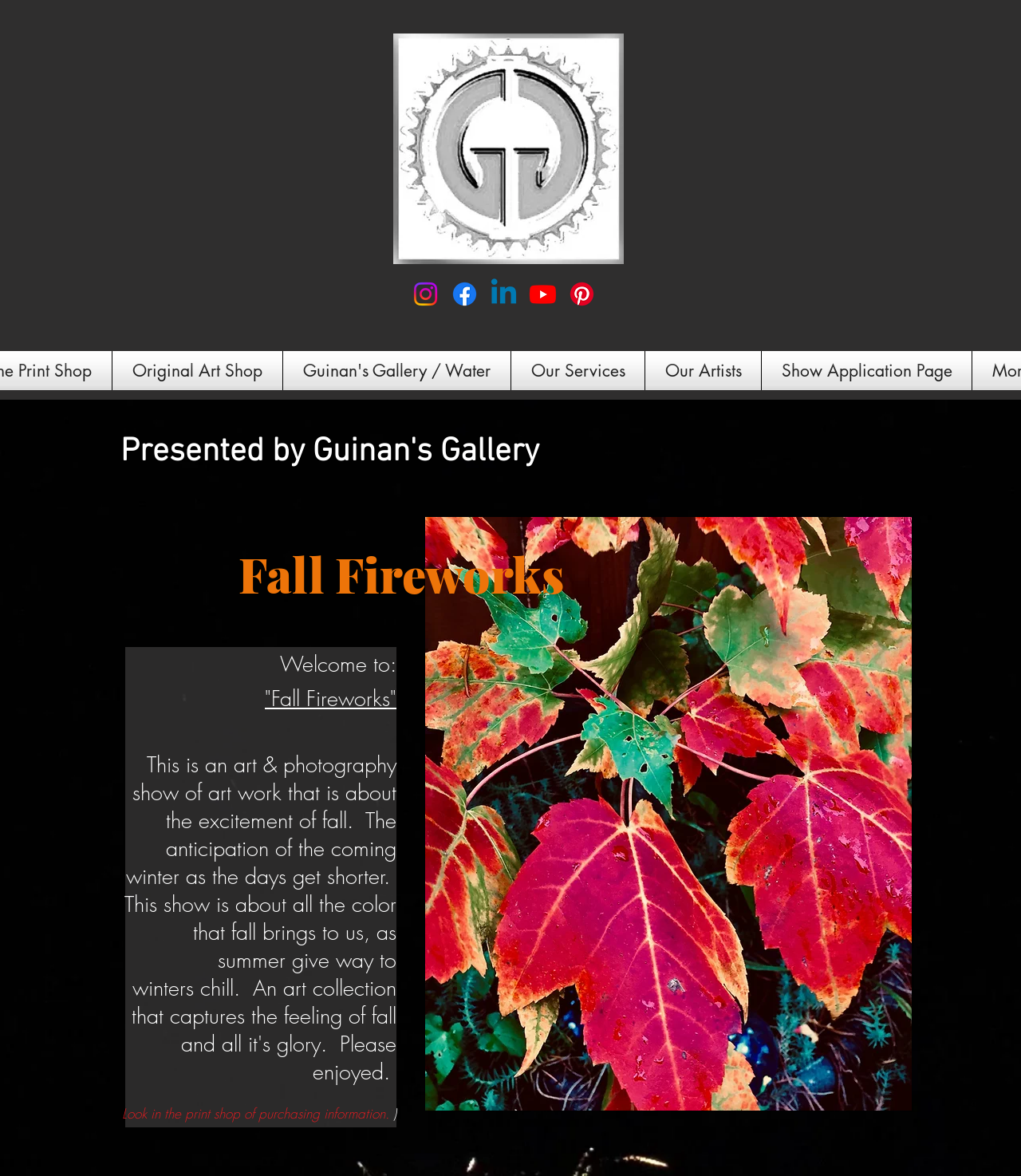Find the bounding box coordinates of the element to click in order to complete this instruction: "Explore original artwork". The bounding box coordinates must be four float numbers between 0 and 1, denoted as [left, top, right, bottom].

[0.11, 0.299, 0.277, 0.332]